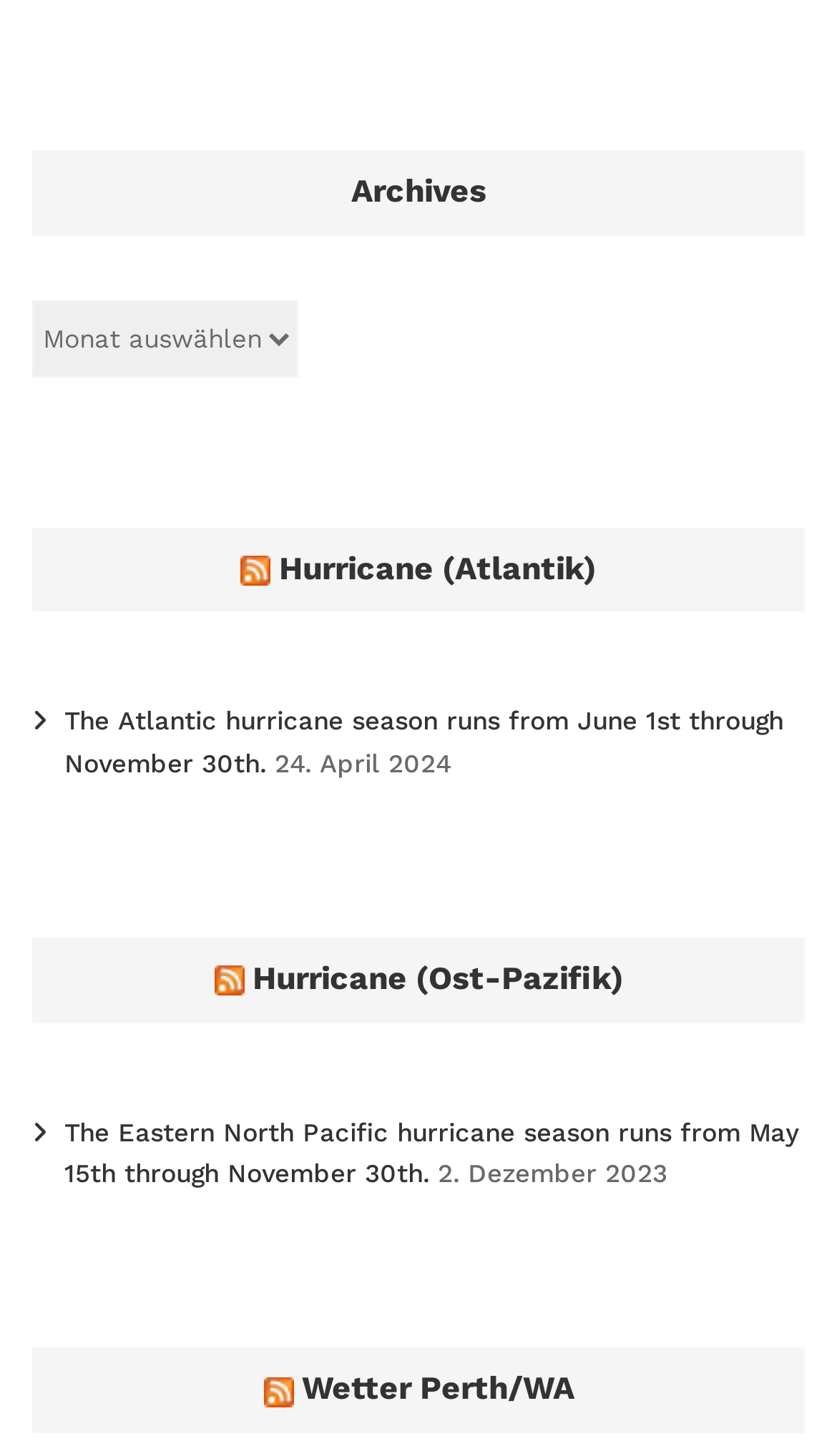Determine the bounding box coordinates for the area that needs to be clicked to fulfill this task: "Click RSS Hurricane (Ost-Pazifik)". The coordinates must be given as four float numbers between 0 and 1, i.e., [left, top, right, bottom].

[0.301, 0.659, 0.745, 0.685]